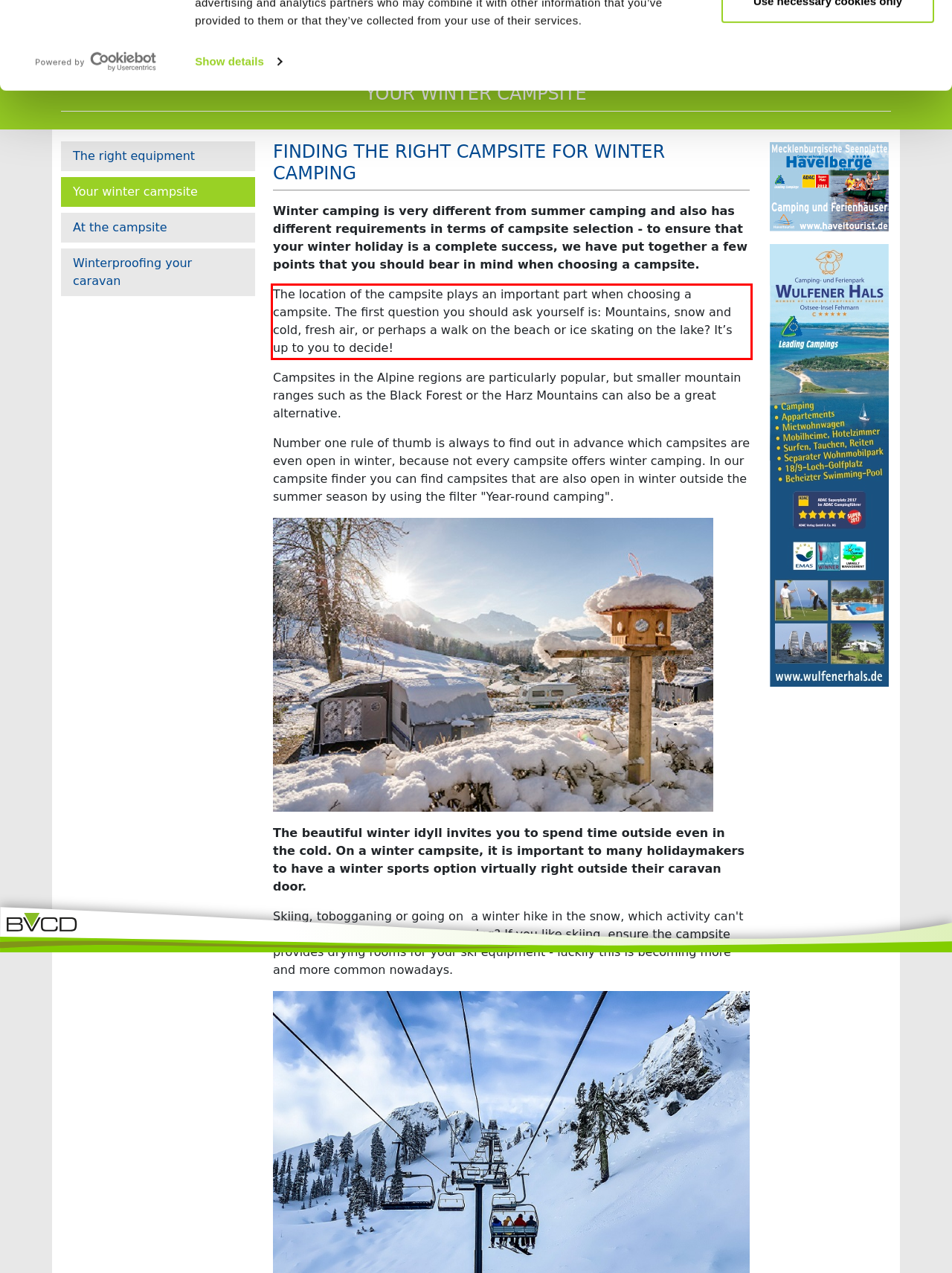Please use OCR to extract the text content from the red bounding box in the provided webpage screenshot.

The location of the campsite plays an important part when choosing a campsite. The first question you should ask yourself is: Mountains, snow and cold, fresh air, or perhaps a walk on the beach or ice skating on the lake? It’s up to you to decide!